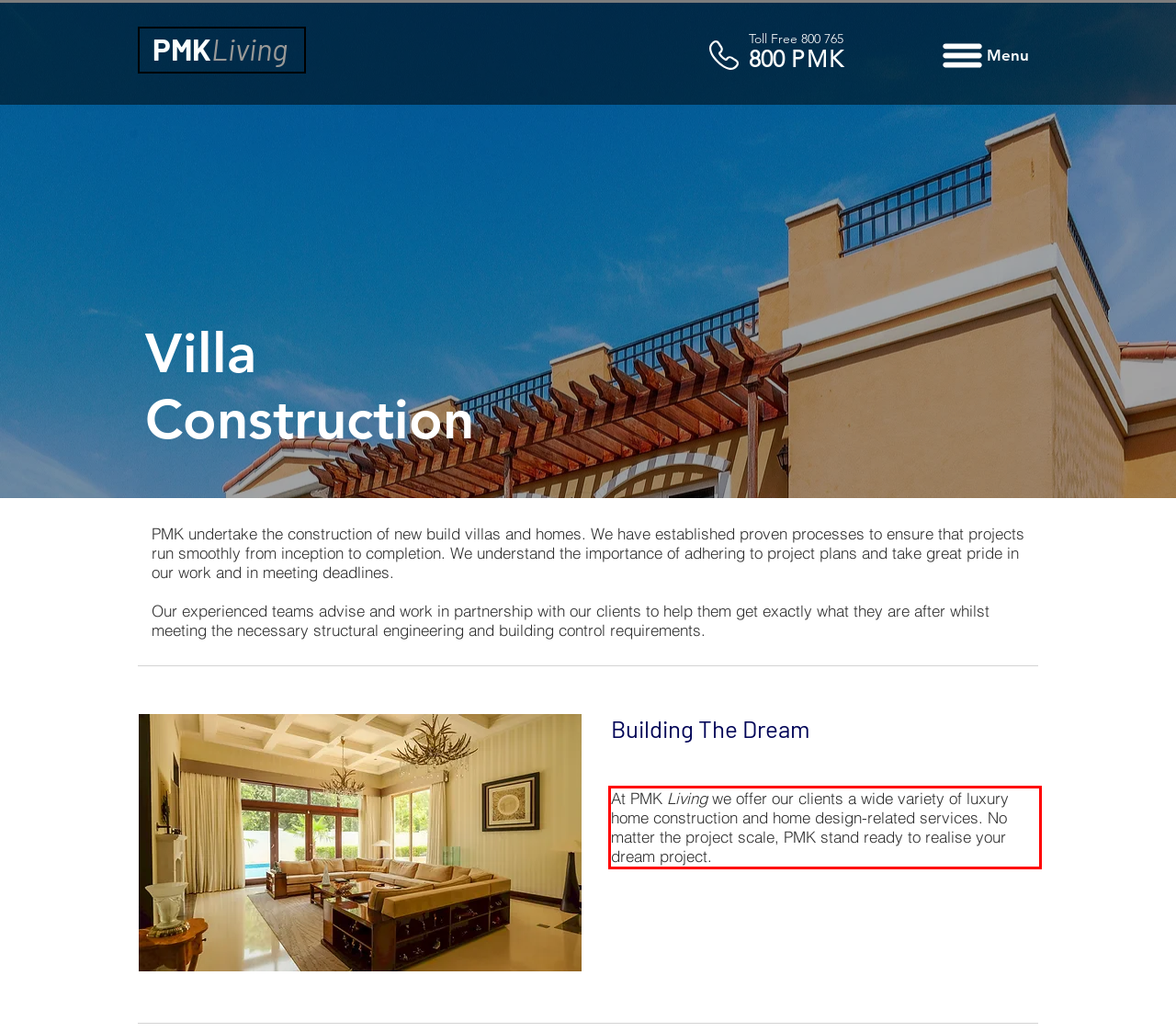Using the provided webpage screenshot, identify and read the text within the red rectangle bounding box.

At PMK Living we offer our clients a wide variety of luxury home construction and home design-related services. No matter the project scale, PMK stand ready to realise your dream project.